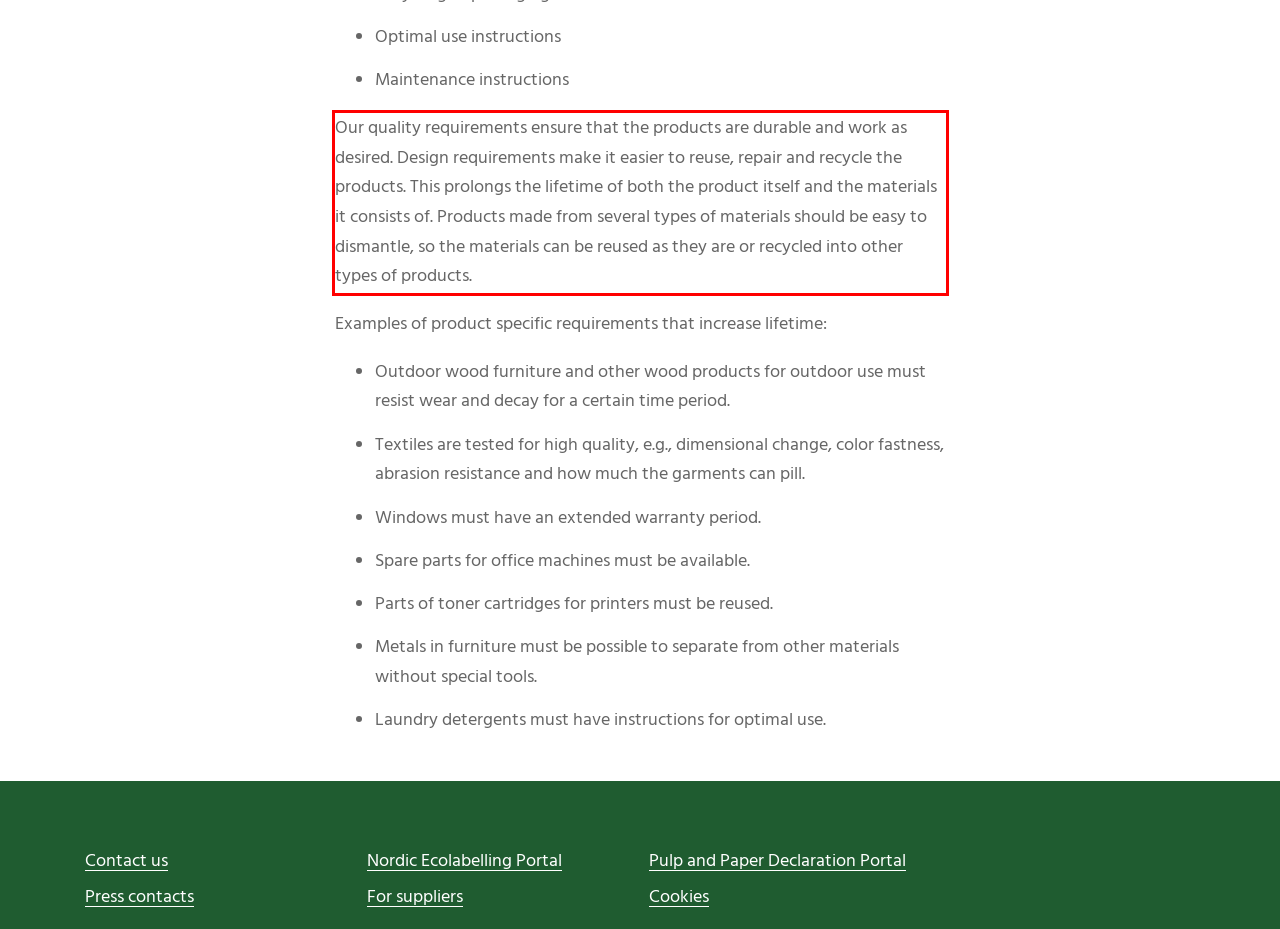You are presented with a webpage screenshot featuring a red bounding box. Perform OCR on the text inside the red bounding box and extract the content.

Our quality requirements ensure that the products are durable and work as desired. Design requirements make it easier to reuse, repair and recycle the products. This prolongs the lifetime of both the product itself and the materials it consists of. Products made from several types of materials should be easy to dismantle, so the materials can be reused as they are or recycled into other types of products.